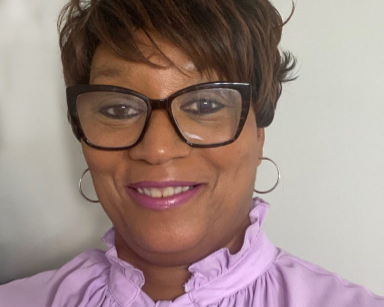What is the color of Delores Roberts' top?
Give a thorough and detailed response to the question.

The caption describes Delores Roberts as wearing a light purple top with a ruffled collar, which indicates that the color of her top is light purple.